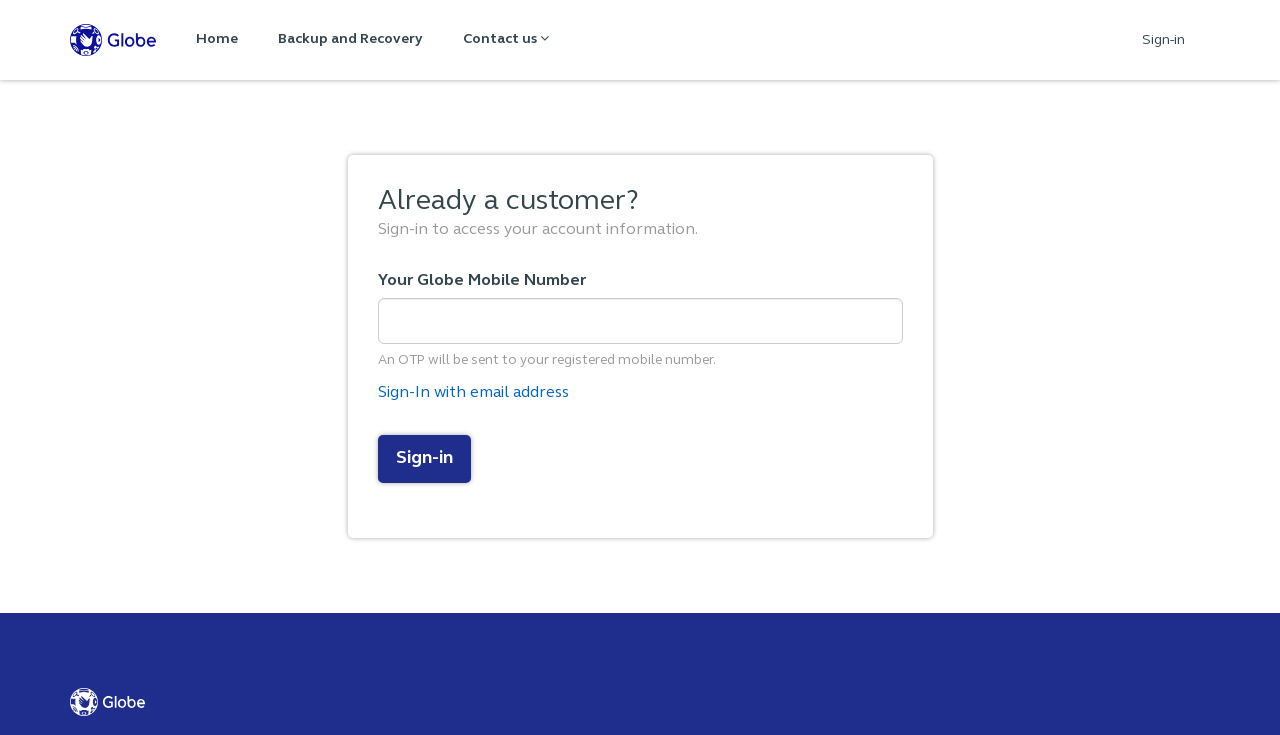Describe all the key features and sections of the webpage thoroughly.

The webpage is an authentication page for Globe Gadget Xchange. At the top left corner, there is a logo image with a corresponding link. Next to the logo, there are three navigation links: "Home", "Backup and Recovery", and "Contact us", aligned horizontally. On the top right corner, there is a "Sign-in" link.

The main content of the page is divided into two sections. The first section has a heading "Already a customer?" followed by a paragraph of text "Sign-in to access your account information." Below this, there is a label "Your Globe Mobile Number" and a required text box to input the mobile number. 

Underneath the text box, there is a note "An OTP will be sent to your registered mobile number." followed by a link "Sign-In with email address". Finally, there is a "Sign-in" button. At the bottom left corner, there is a duplicate logo image.